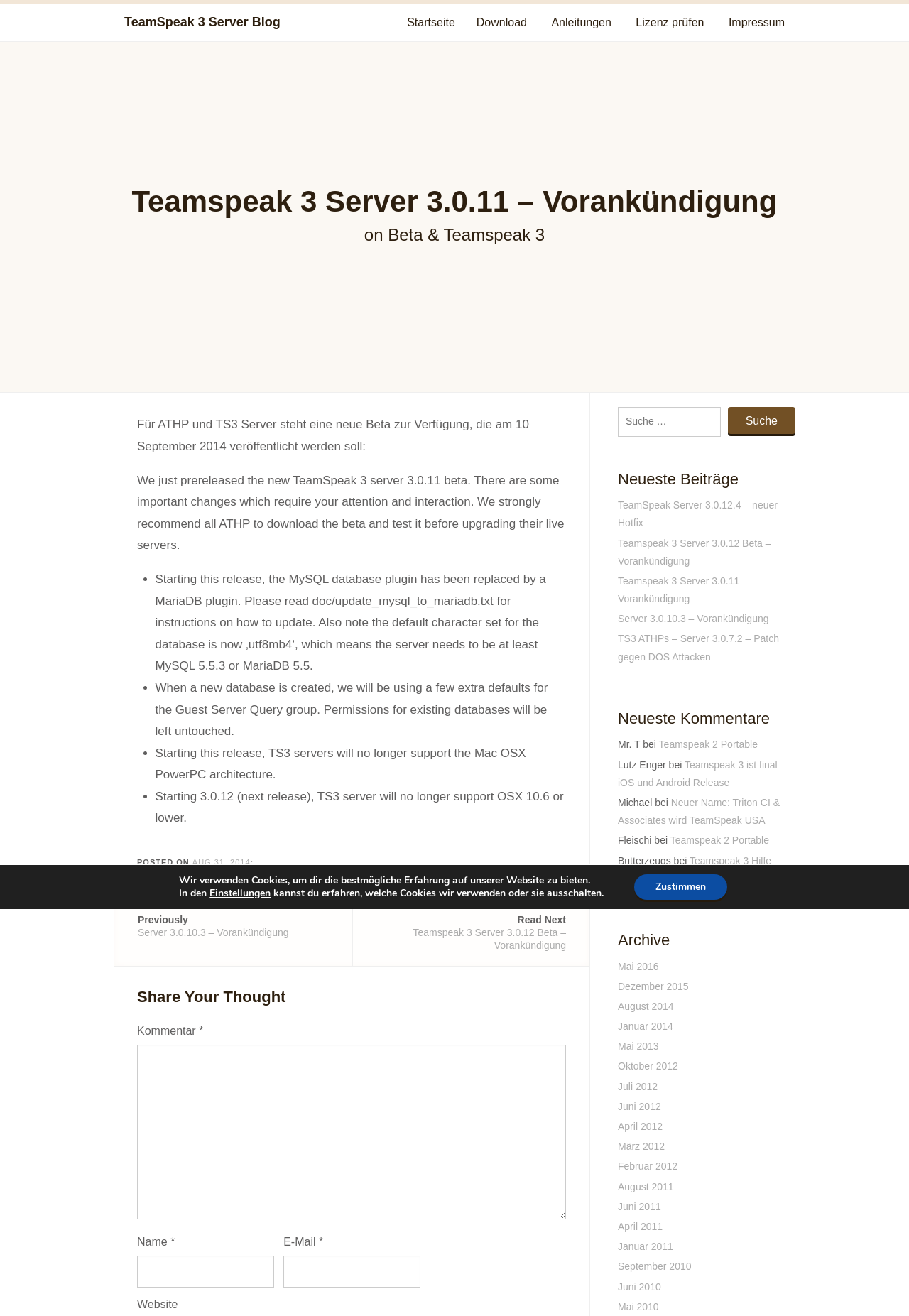Determine the bounding box coordinates of the element that should be clicked to execute the following command: "Leave a comment".

[0.151, 0.794, 0.623, 0.927]